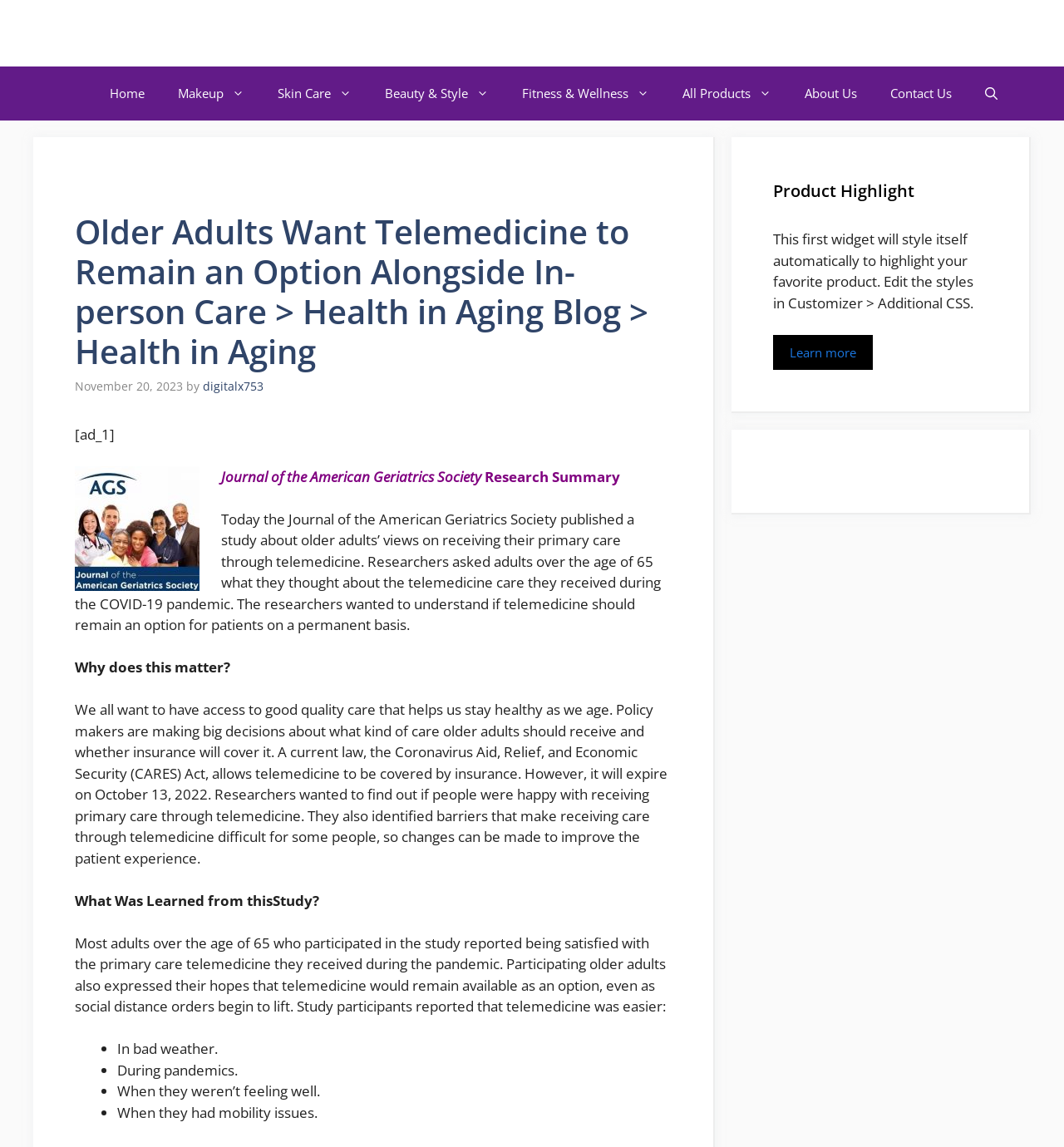What is the date of the article?
Please provide a comprehensive answer based on the contents of the image.

I found the date of the article in the time element, which is 'November 20, 2023'.